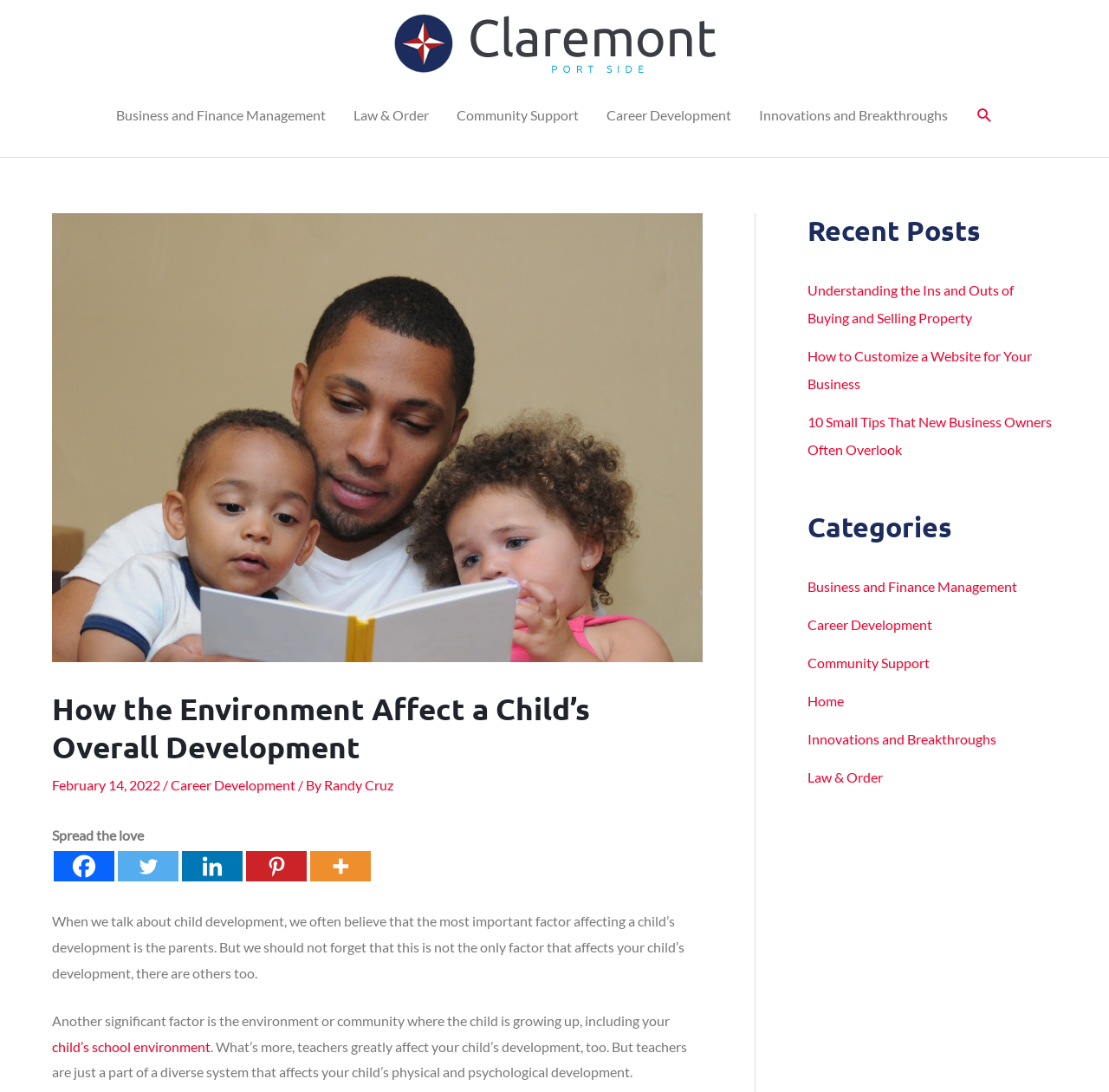Please determine the bounding box coordinates for the element that should be clicked to follow these instructions: "Visit the Facebook page".

[0.048, 0.779, 0.103, 0.807]